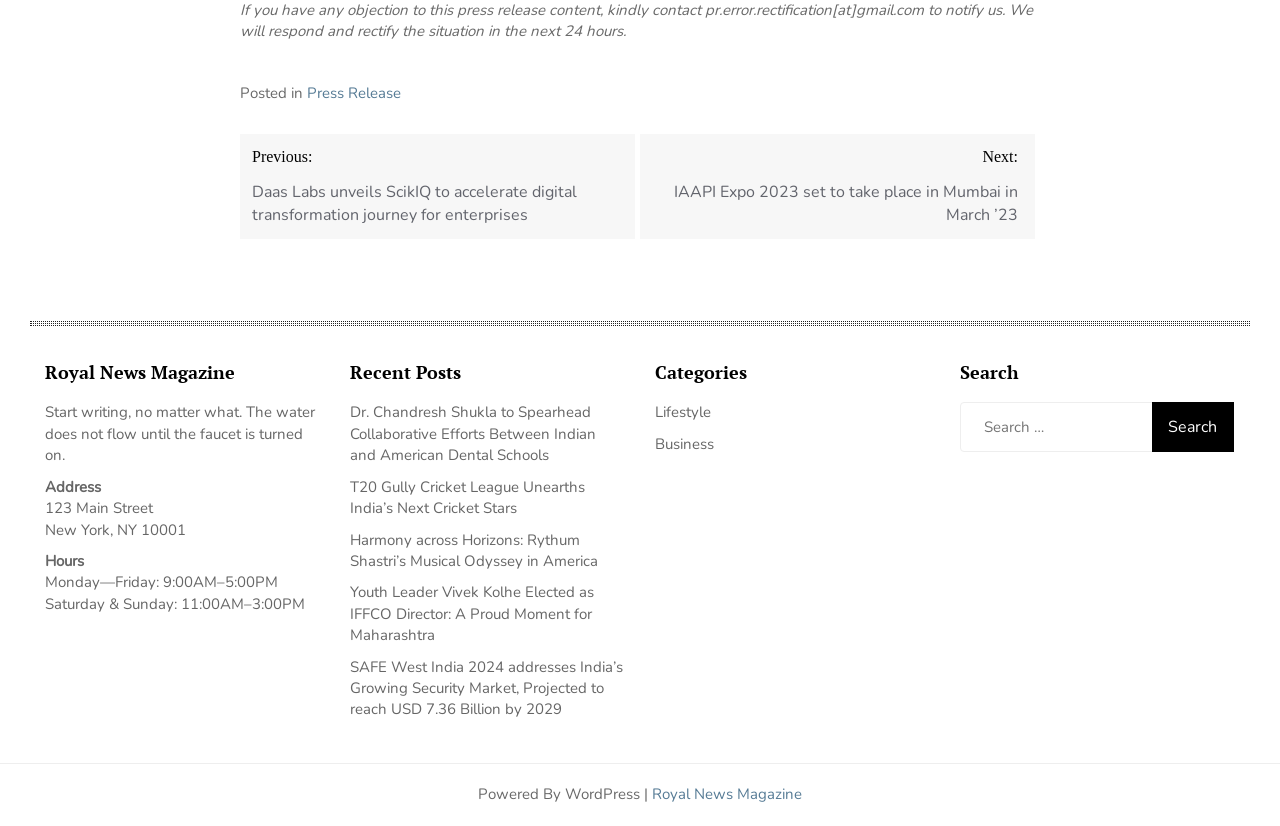Could you indicate the bounding box coordinates of the region to click in order to complete this instruction: "Search for something".

[0.75, 0.487, 0.903, 0.548]